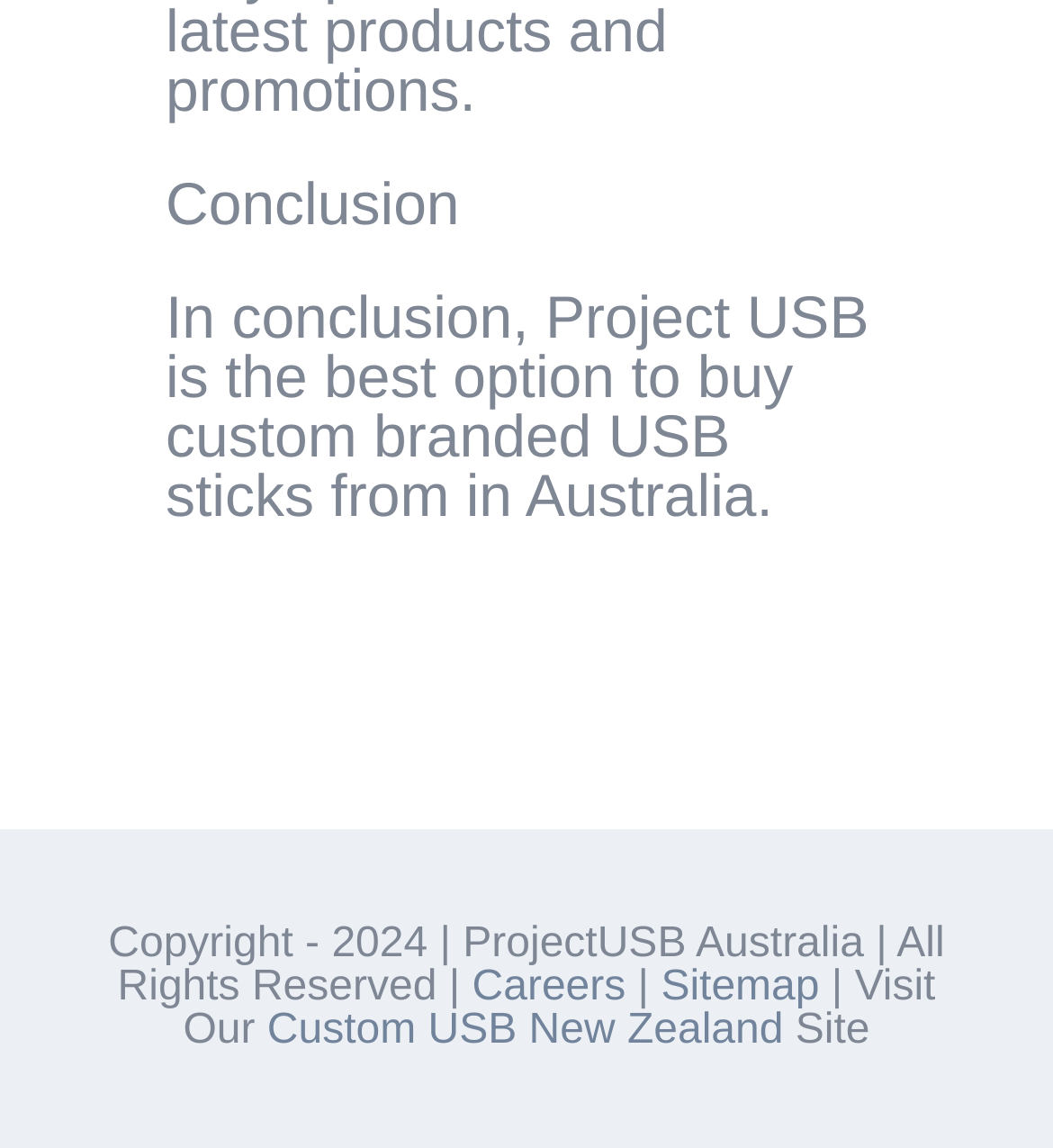Answer the question in a single word or phrase:
What is the name of the related website mentioned in the footer section?

Custom USB New Zealand